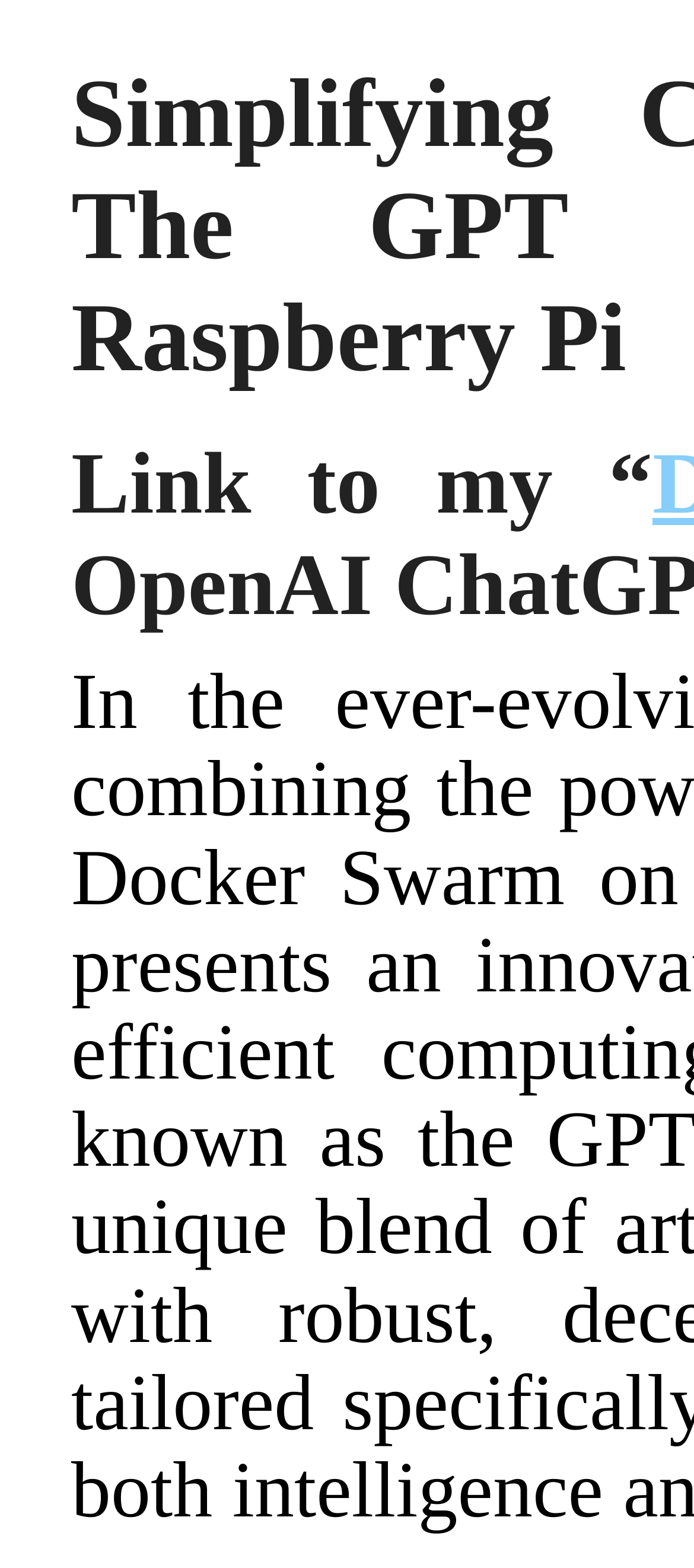Please provide the main heading of the webpage content.

Simplifying Complex Deployments: The GPT Docker Swarm on Raspberry Pi